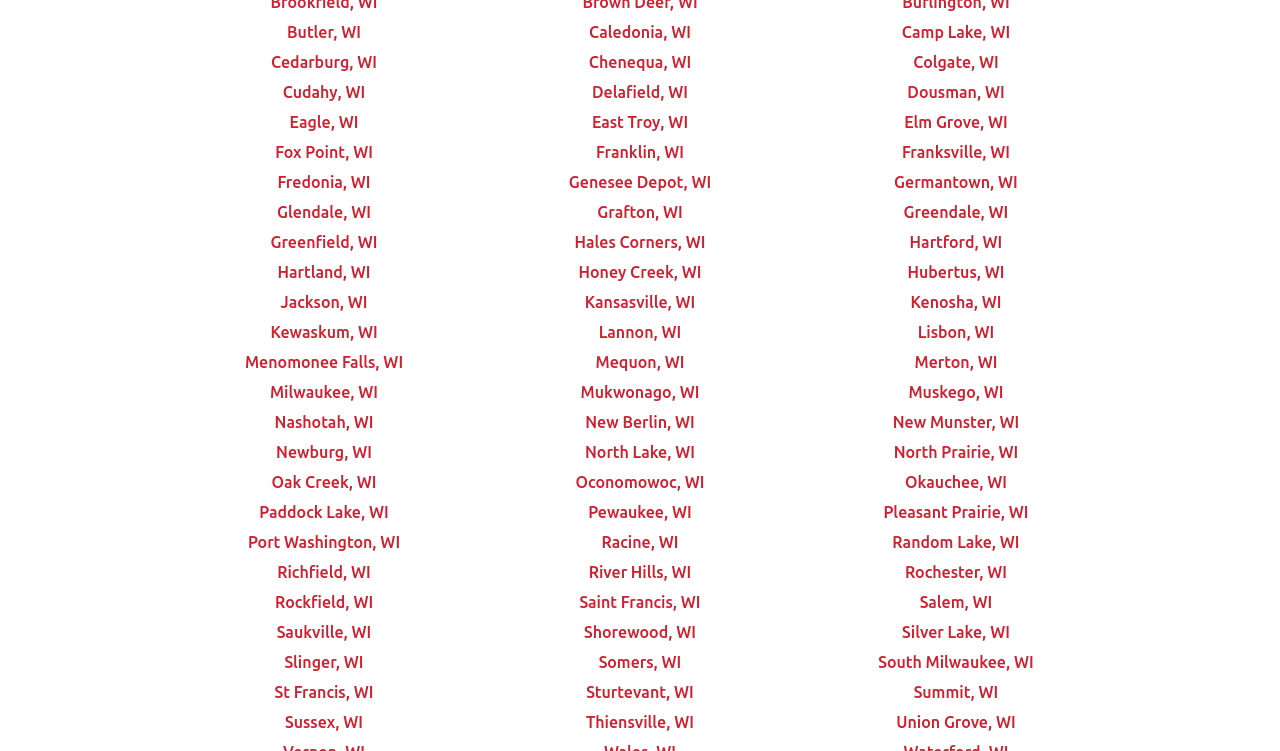Respond to the following question using a concise word or phrase: 
Are all cities listed in alphabetical order?

Yes